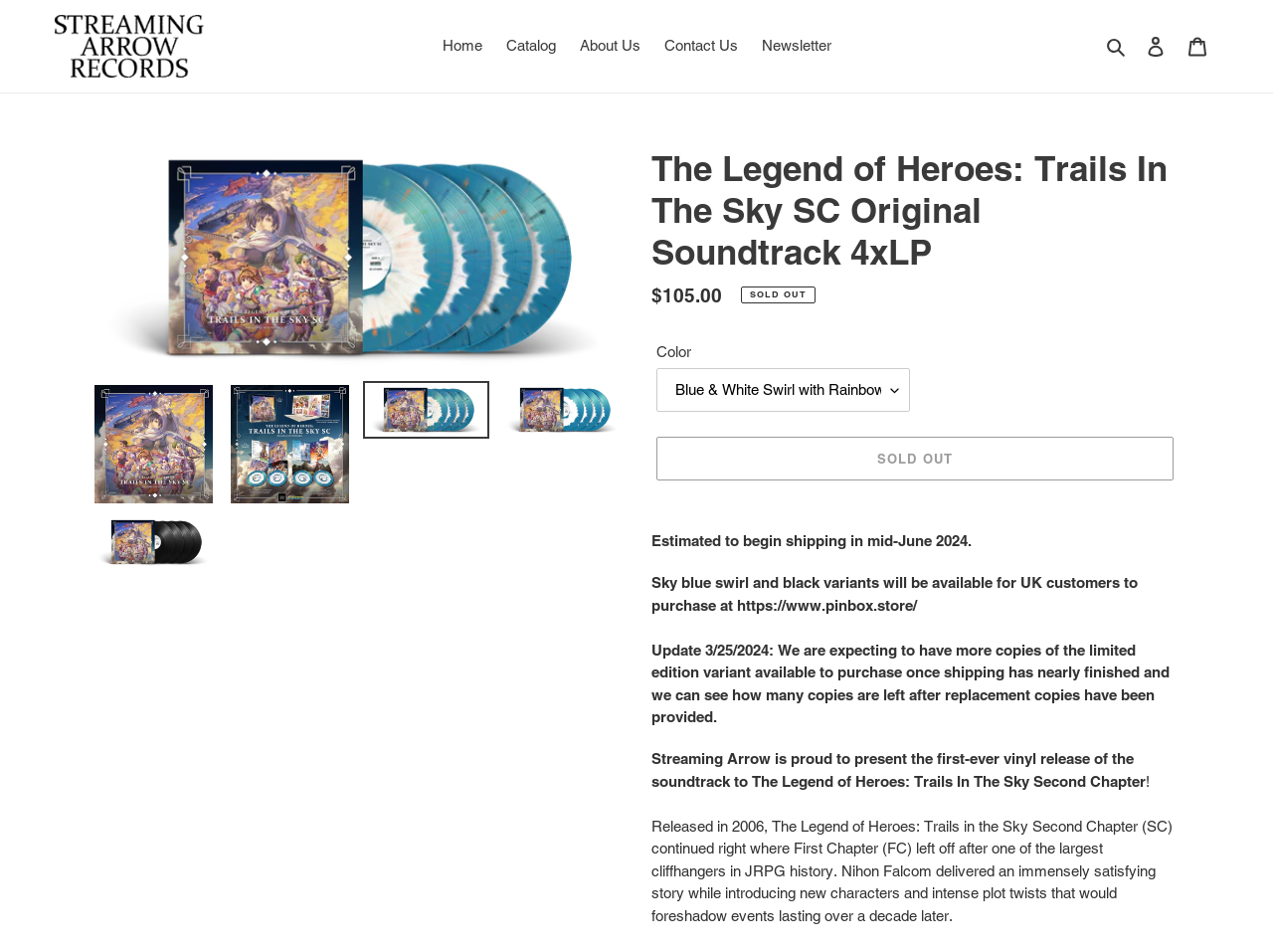What is the format of the soundtrack?
Based on the screenshot, answer the question with a single word or phrase.

4xLP